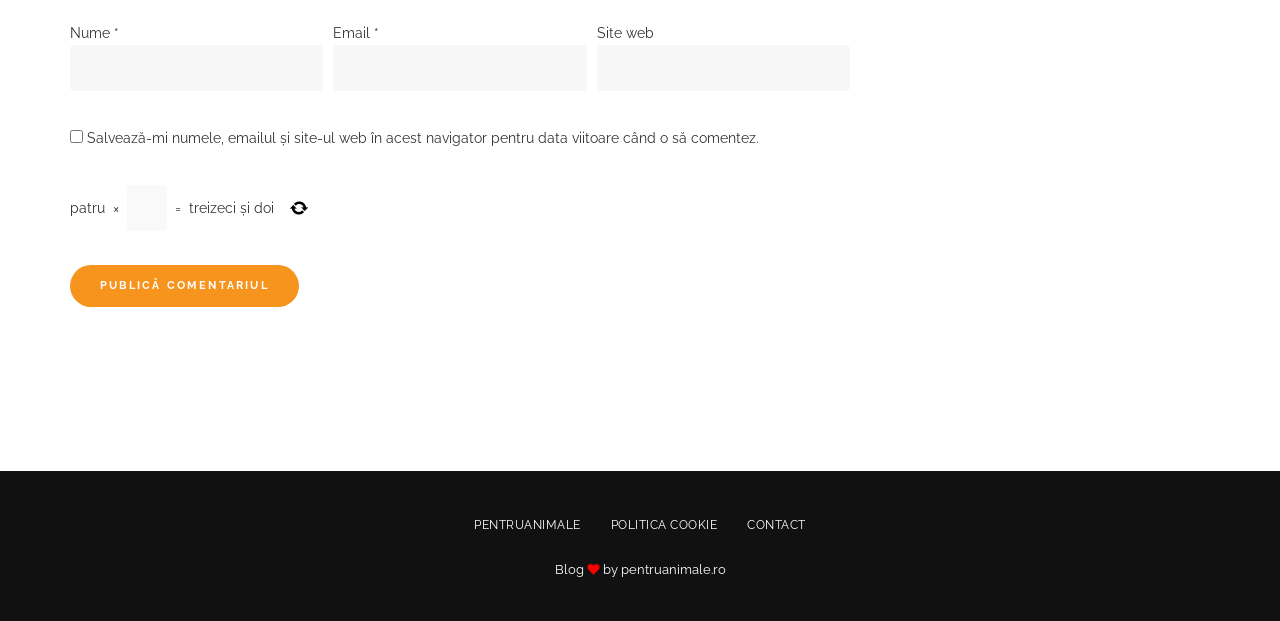Please locate the bounding box coordinates of the element that should be clicked to achieve the given instruction: "Enter your name".

[0.055, 0.073, 0.253, 0.147]